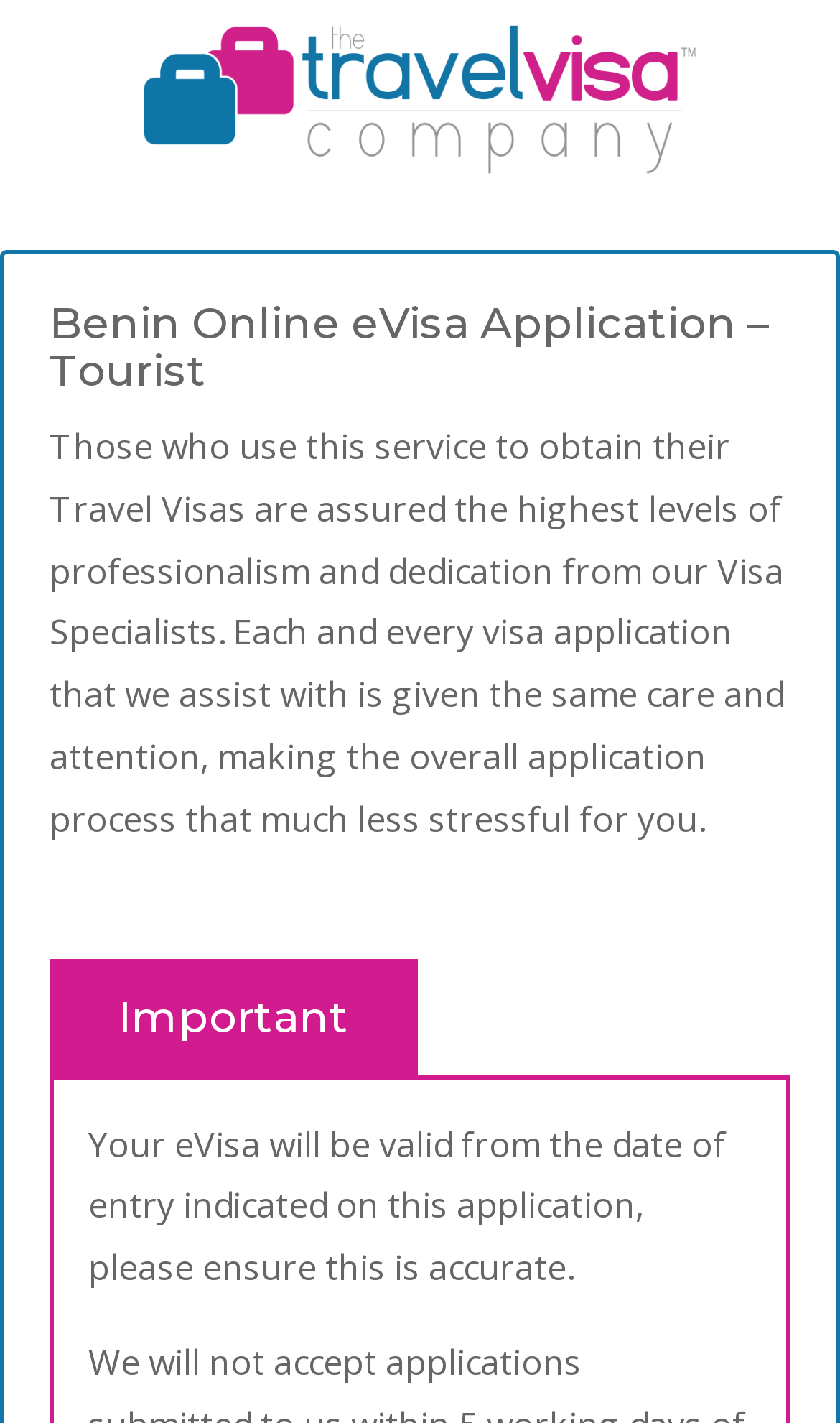Find the bounding box coordinates for the HTML element specified by: "alt="TVC Applications"".

[0.167, 0.085, 0.833, 0.135]